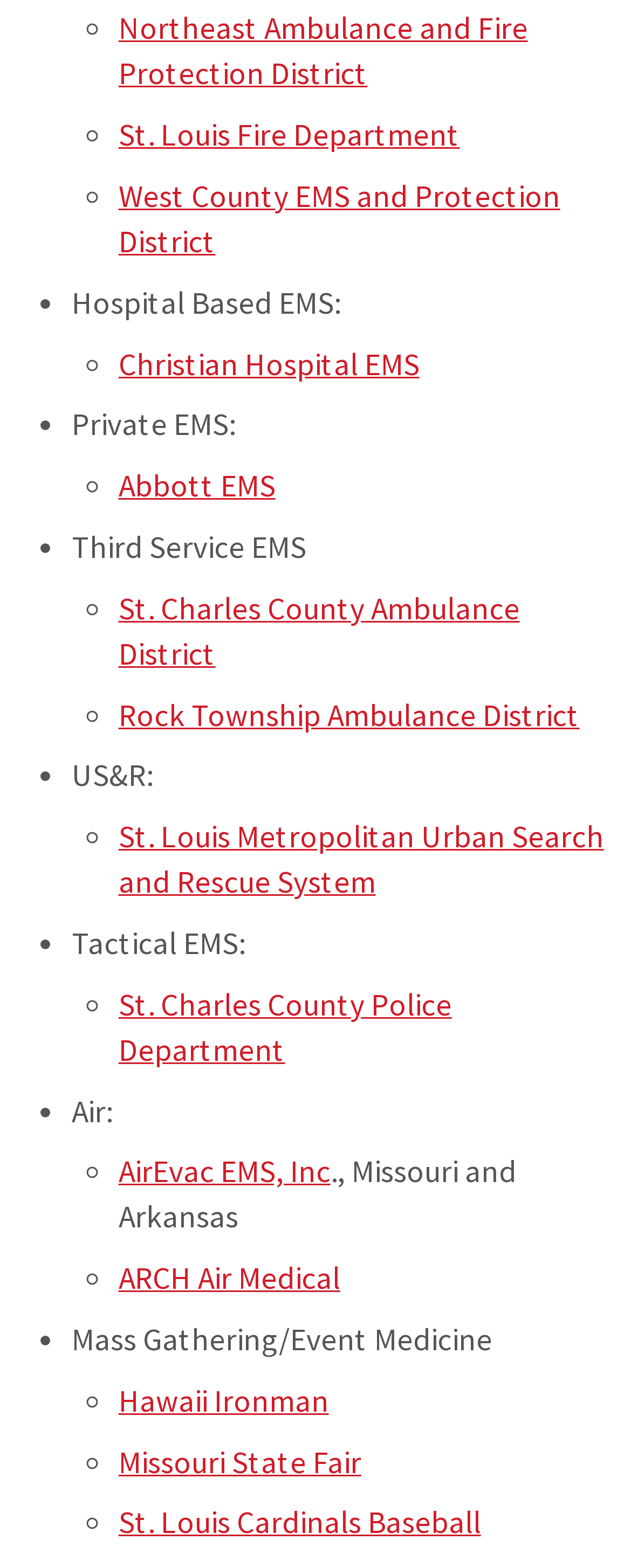What is the name of the event medicine provider for the Missouri State Fair?
Respond to the question with a well-detailed and thorough answer.

The list only mentions that Missouri State Fair is an event that requires event medicine, but it does not specify the provider.